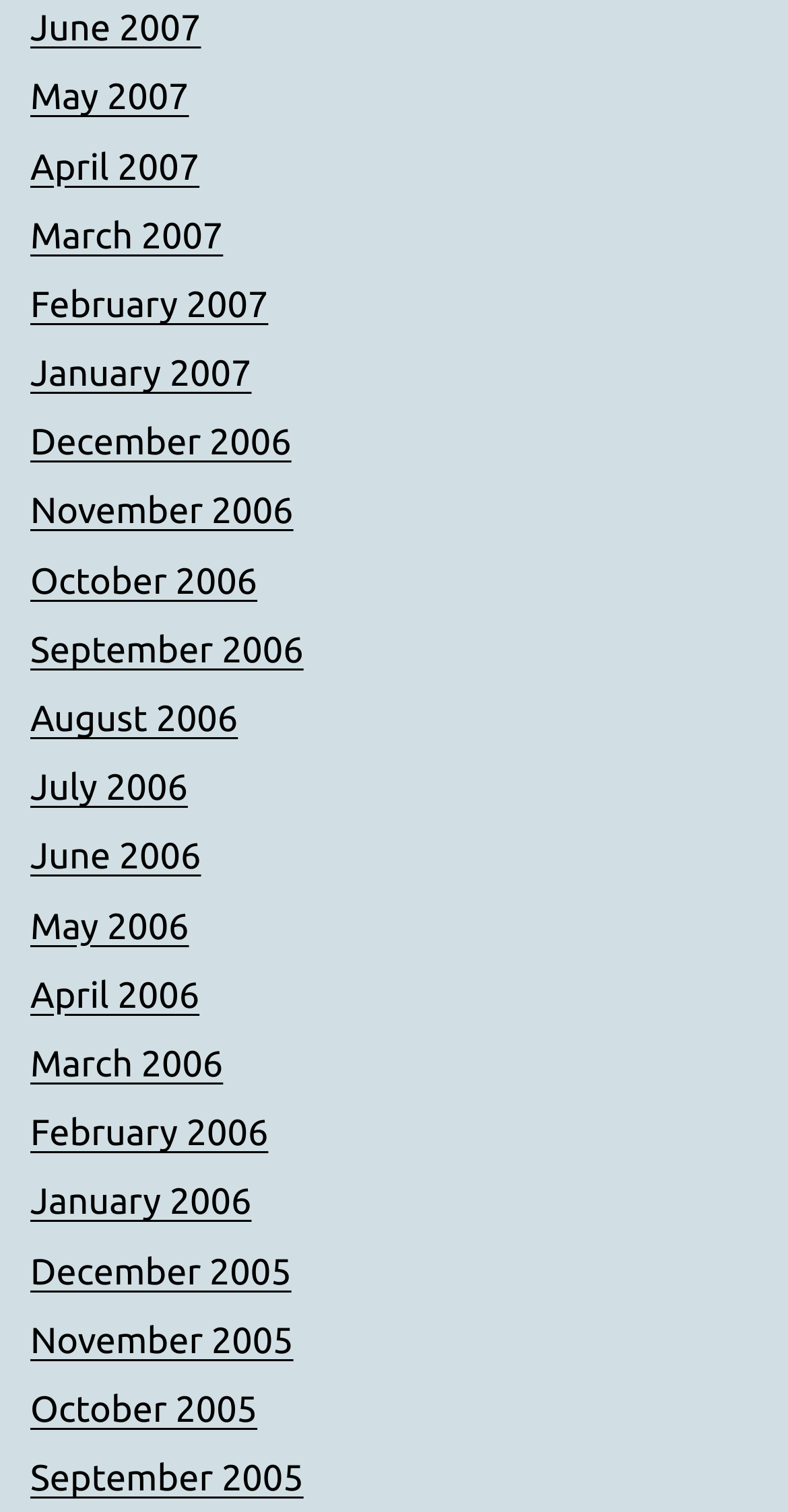Please locate the bounding box coordinates for the element that should be clicked to achieve the following instruction: "view April 2007". Ensure the coordinates are given as four float numbers between 0 and 1, i.e., [left, top, right, bottom].

[0.038, 0.097, 0.253, 0.124]